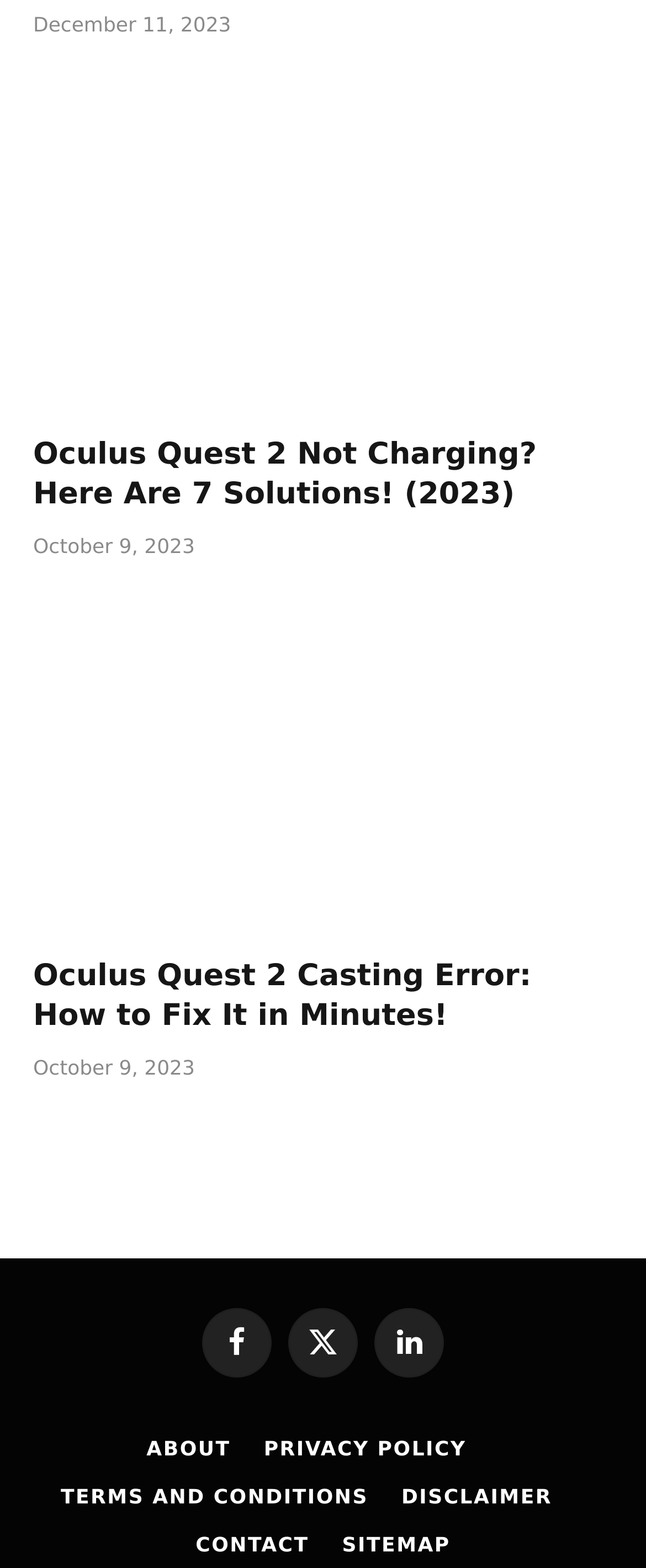Determine the bounding box coordinates of the section I need to click to execute the following instruction: "Click on Oculus Quest 2 Not Charging link". Provide the coordinates as four float numbers between 0 and 1, i.e., [left, top, right, bottom].

[0.051, 0.053, 0.949, 0.261]